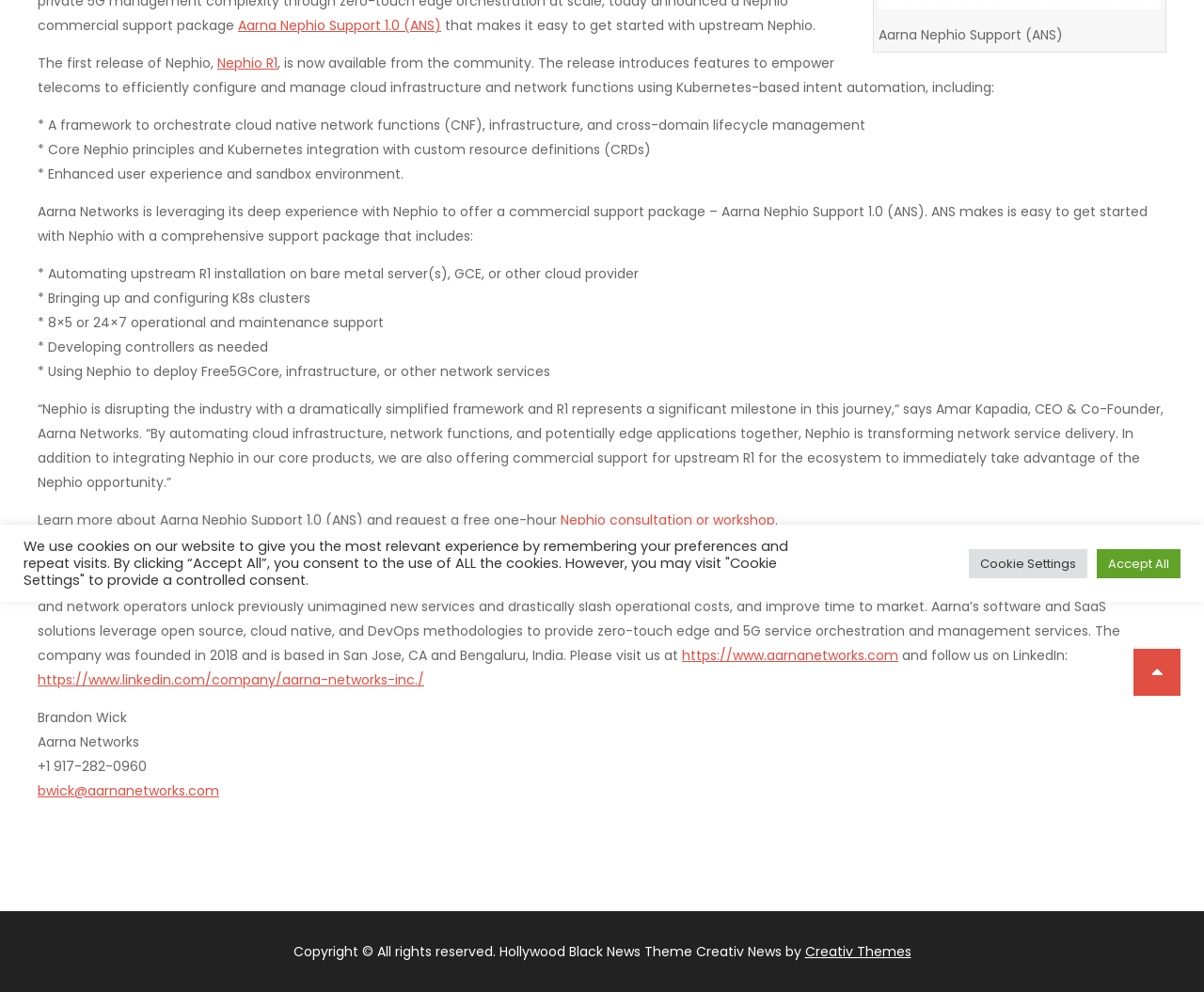Based on the element description bwick@aarnanetworks.com, identify the bounding box of the UI element in the given webpage screenshot. The coordinates should be in the format (top-left x, top-left y, bottom-right x, bottom-right y) and must be between 0 and 1.

[0.031, 0.788, 0.182, 0.807]